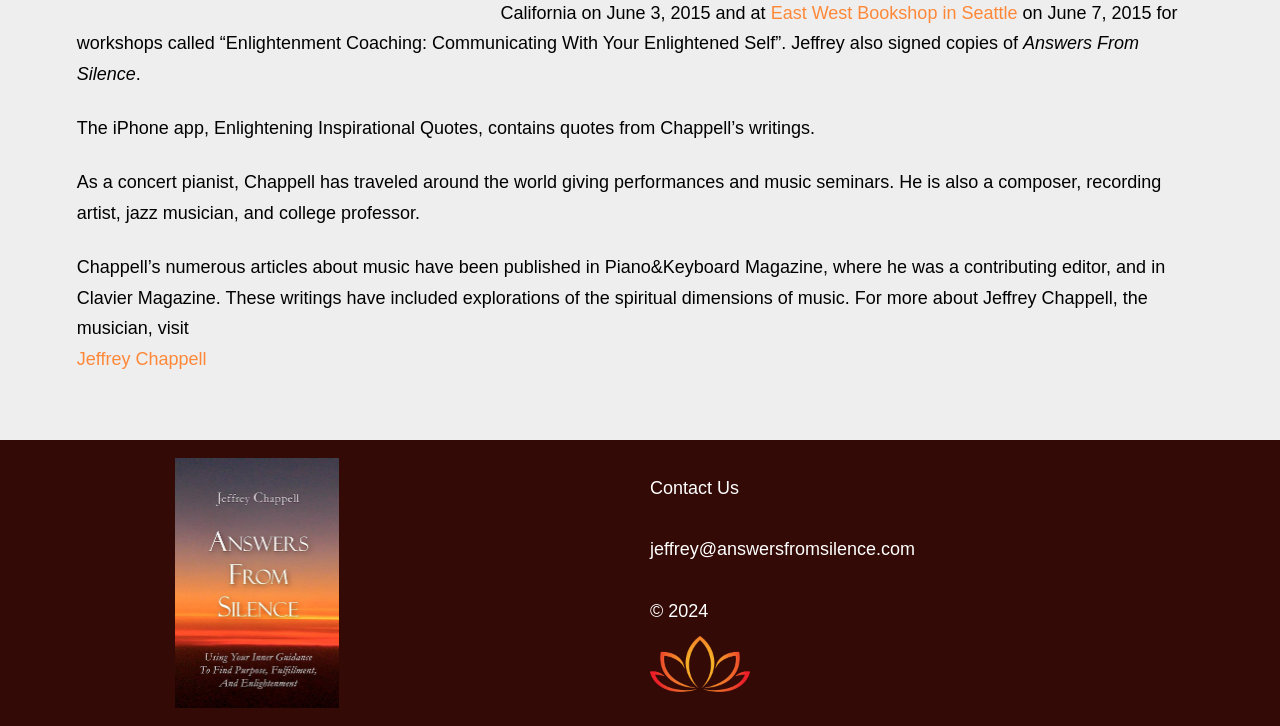Locate the UI element described by Jeffrey Chappell and provide its bounding box coordinates. Use the format (top-left x, top-left y, bottom-right x, bottom-right y) with all values as floating point numbers between 0 and 1.

[0.06, 0.481, 0.161, 0.508]